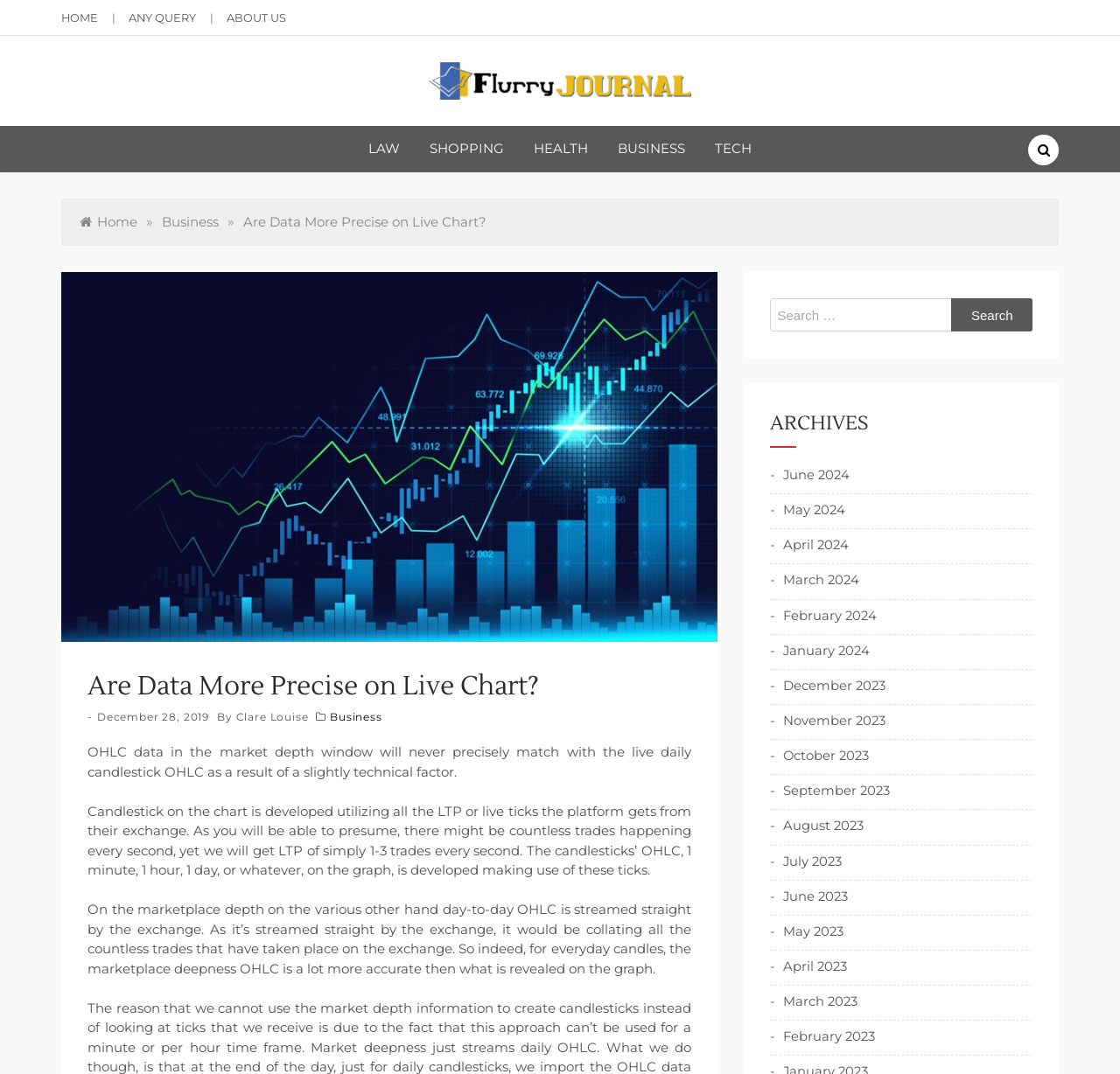Identify the bounding box coordinates of the clickable region to carry out the given instruction: "Explore the Suggested Books section".

None